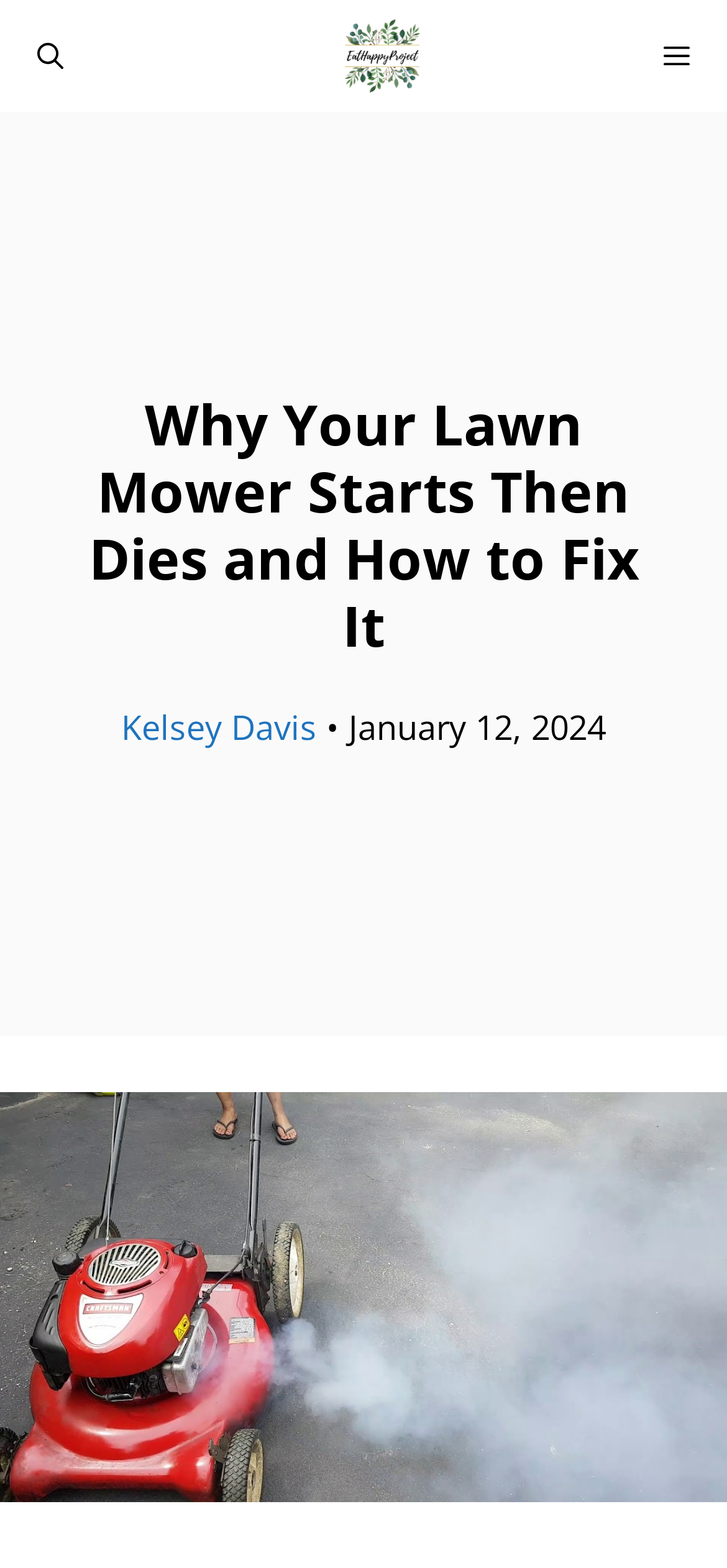Provide the text content of the webpage's main heading.

Why Your Lawn Mower Starts Then Dies and How to Fix It